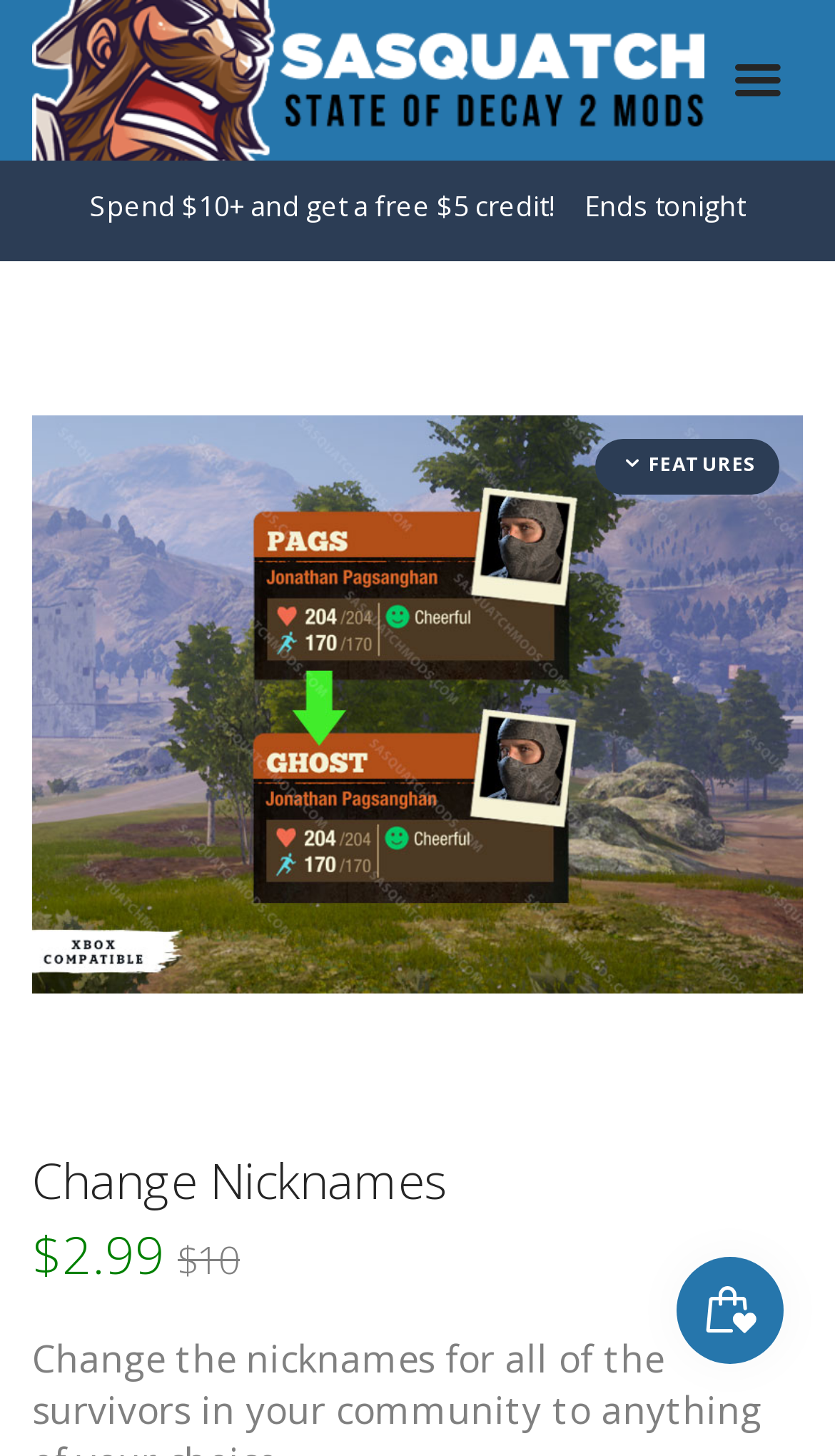Determine the bounding box for the UI element as described: "View Cart". The coordinates should be represented as four float numbers between 0 and 1, formatted as [left, top, right, bottom].

[0.811, 0.863, 0.939, 0.937]